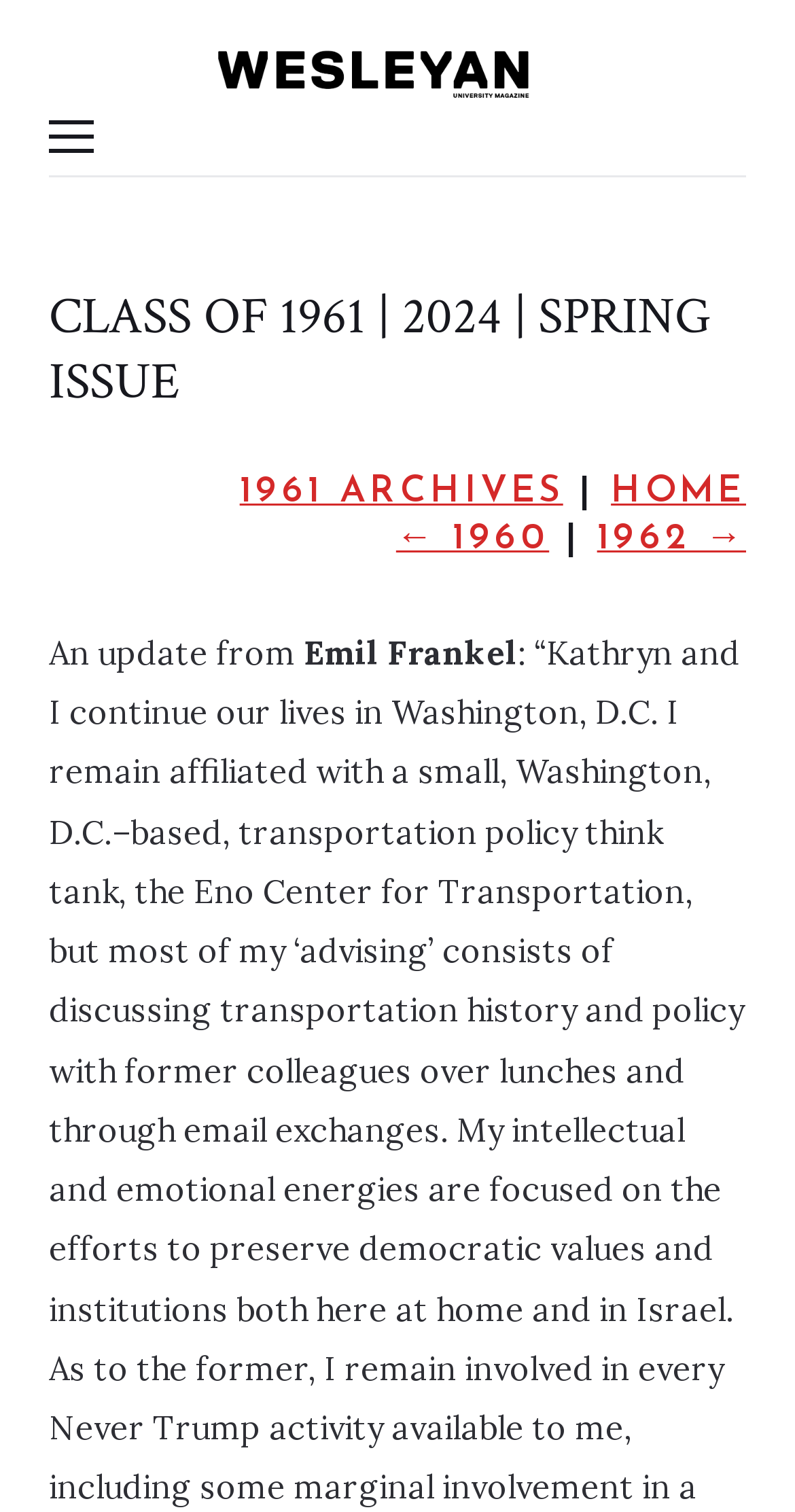What is the name of the class?
Based on the image, respond with a single word or phrase.

CLASS OF 1961